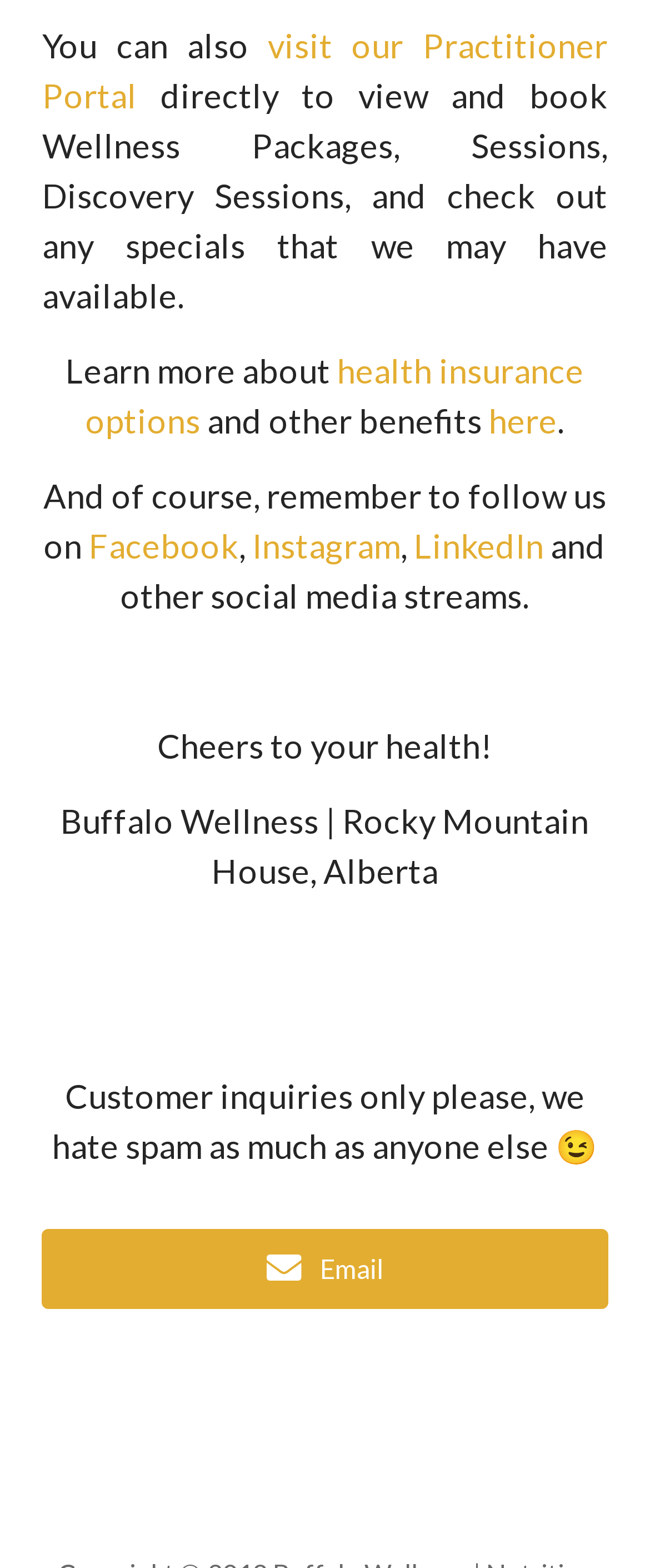What social media platforms does the wellness center have?
Please give a detailed and elaborate explanation in response to the question.

I found the social media platforms by looking at the link elements in the middle of the page, which say 'Facebook', 'Instagram', and 'LinkedIn'. This suggests that the wellness center has a presence on these three social media platforms.